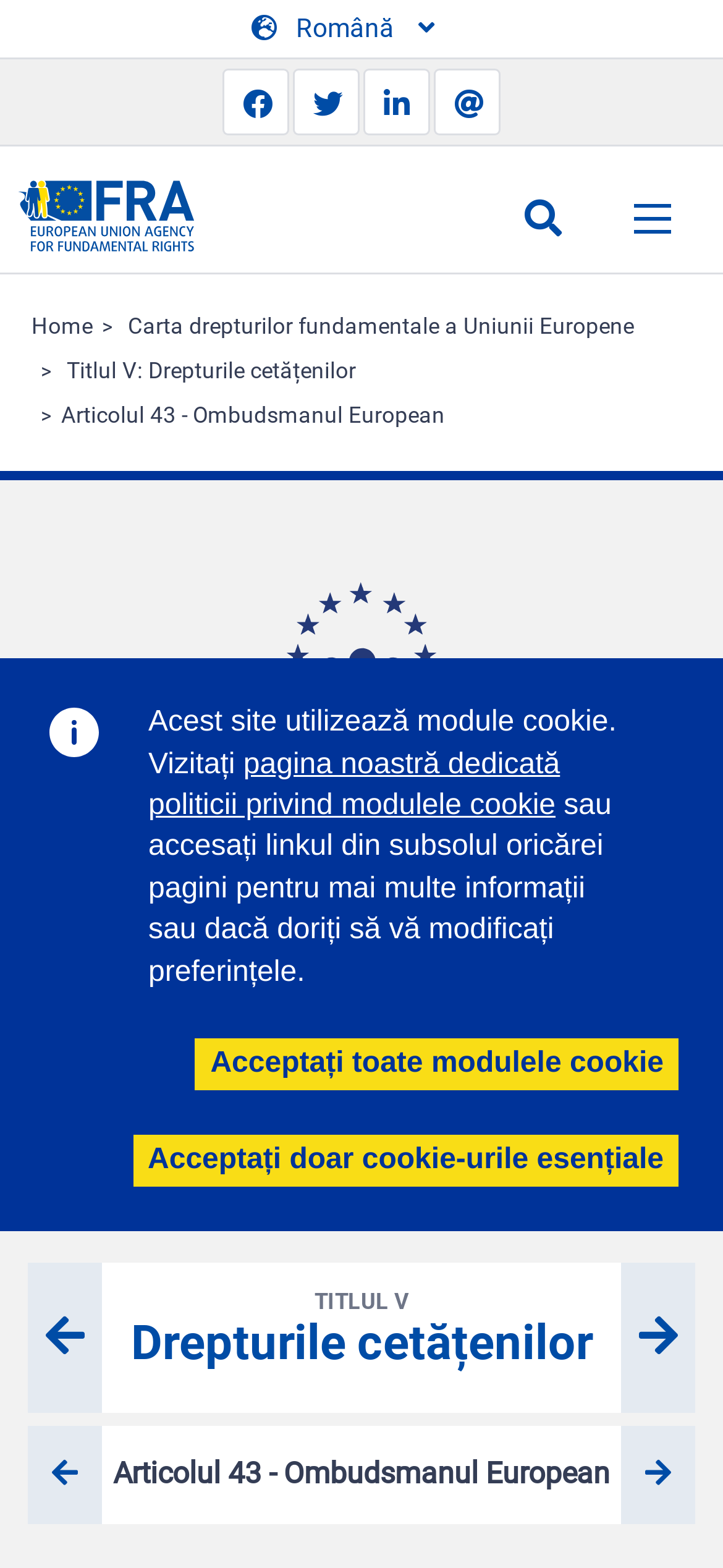Please identify the bounding box coordinates of the element that needs to be clicked to perform the following instruction: "Share on Facebook".

[0.308, 0.044, 0.4, 0.086]